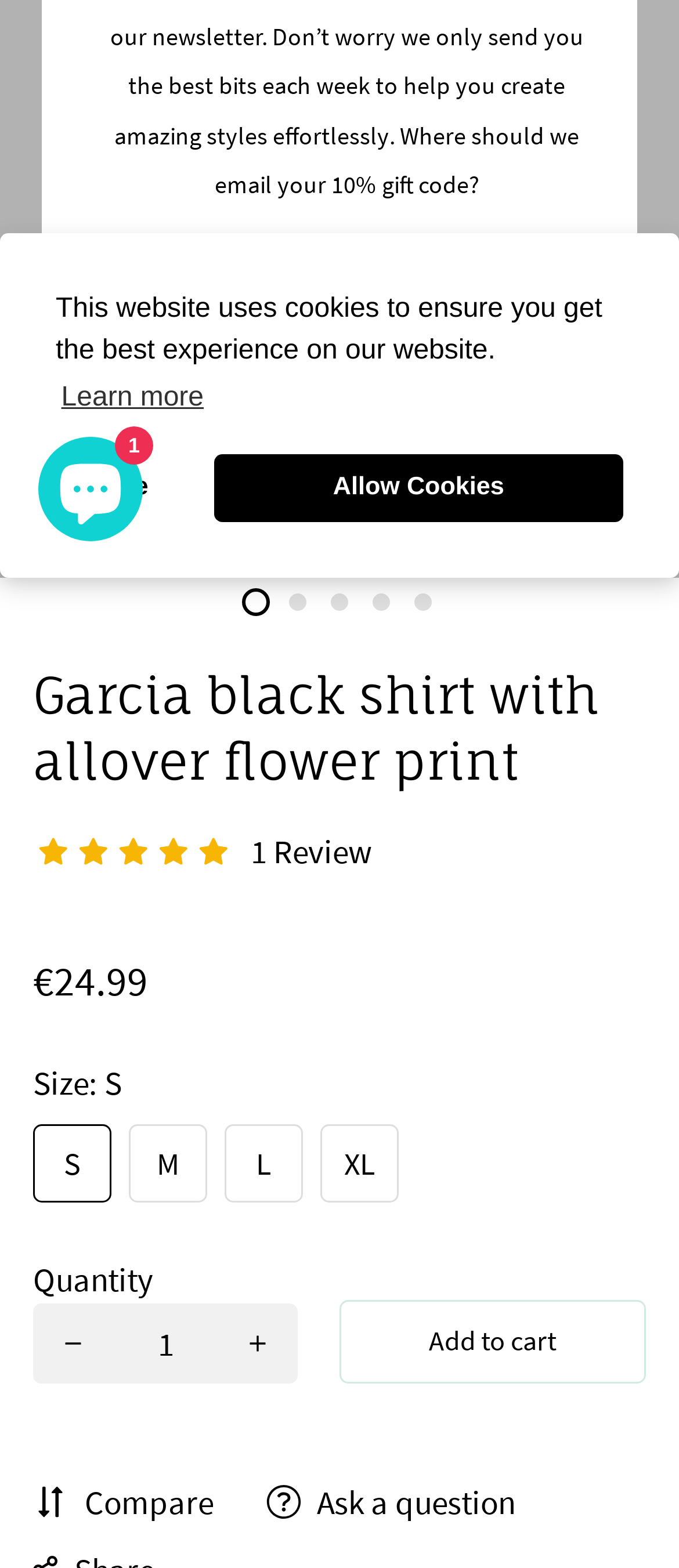Identify the bounding box coordinates for the UI element described as follows: "Compare". Ensure the coordinates are four float numbers between 0 and 1, formatted as [left, top, right, bottom].

[0.049, 0.942, 0.314, 0.974]